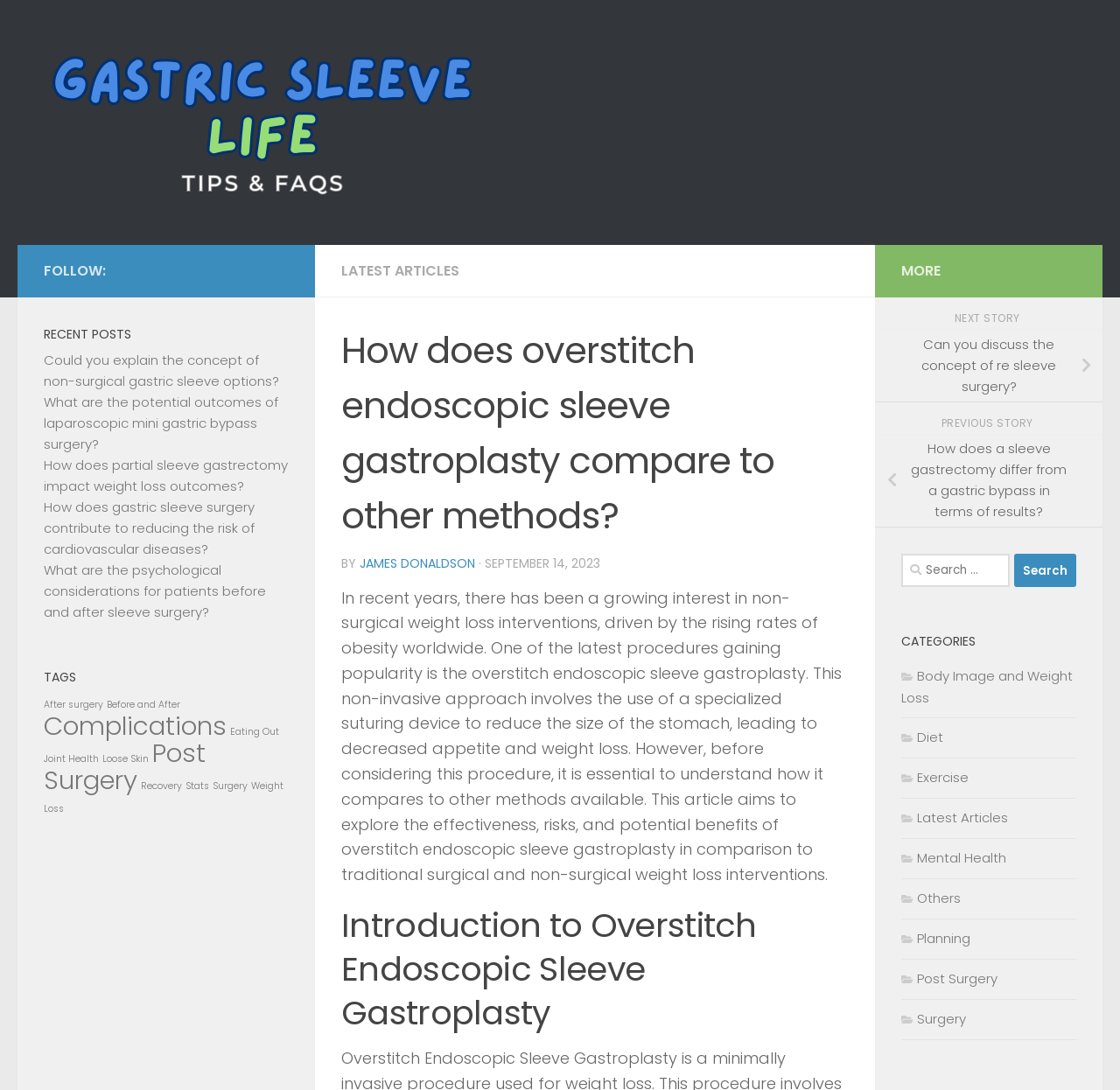Determine the bounding box coordinates for the HTML element described here: "Surgery".

[0.19, 0.715, 0.221, 0.727]